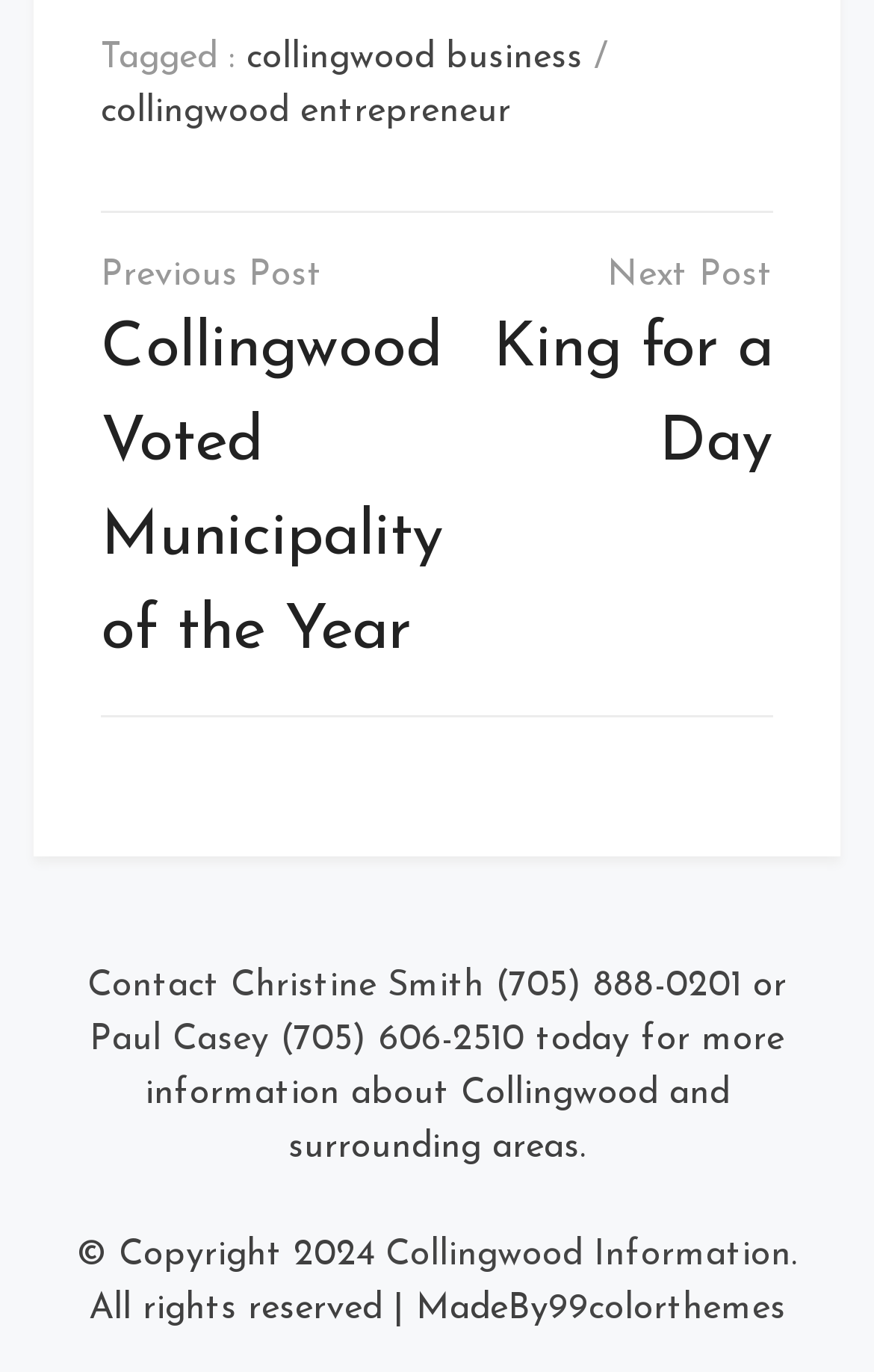Use a single word or phrase to answer the question: 
What is the copyright year?

2024